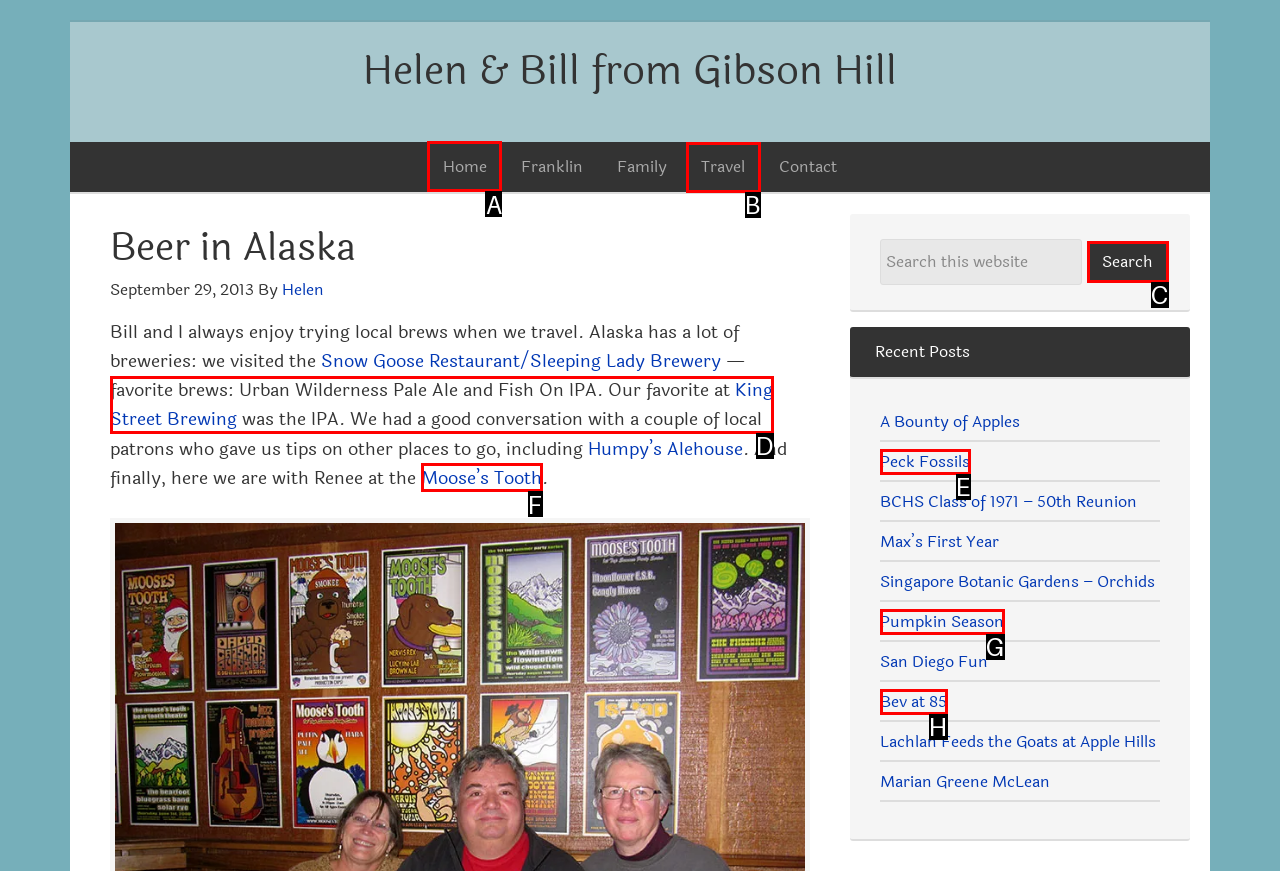Identify the correct UI element to click on to achieve the following task: Go to the Home page Respond with the corresponding letter from the given choices.

A